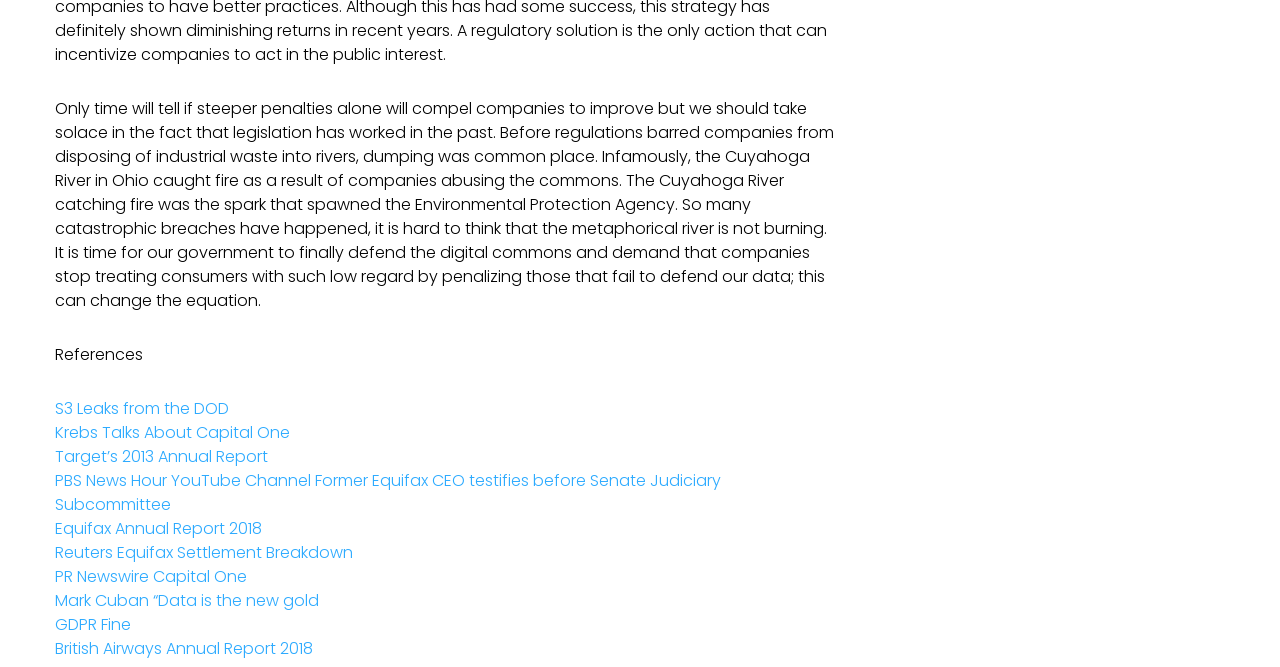Please find the bounding box for the UI component described as follows: "Krebs Talks About Capital One".

[0.043, 0.631, 0.227, 0.666]